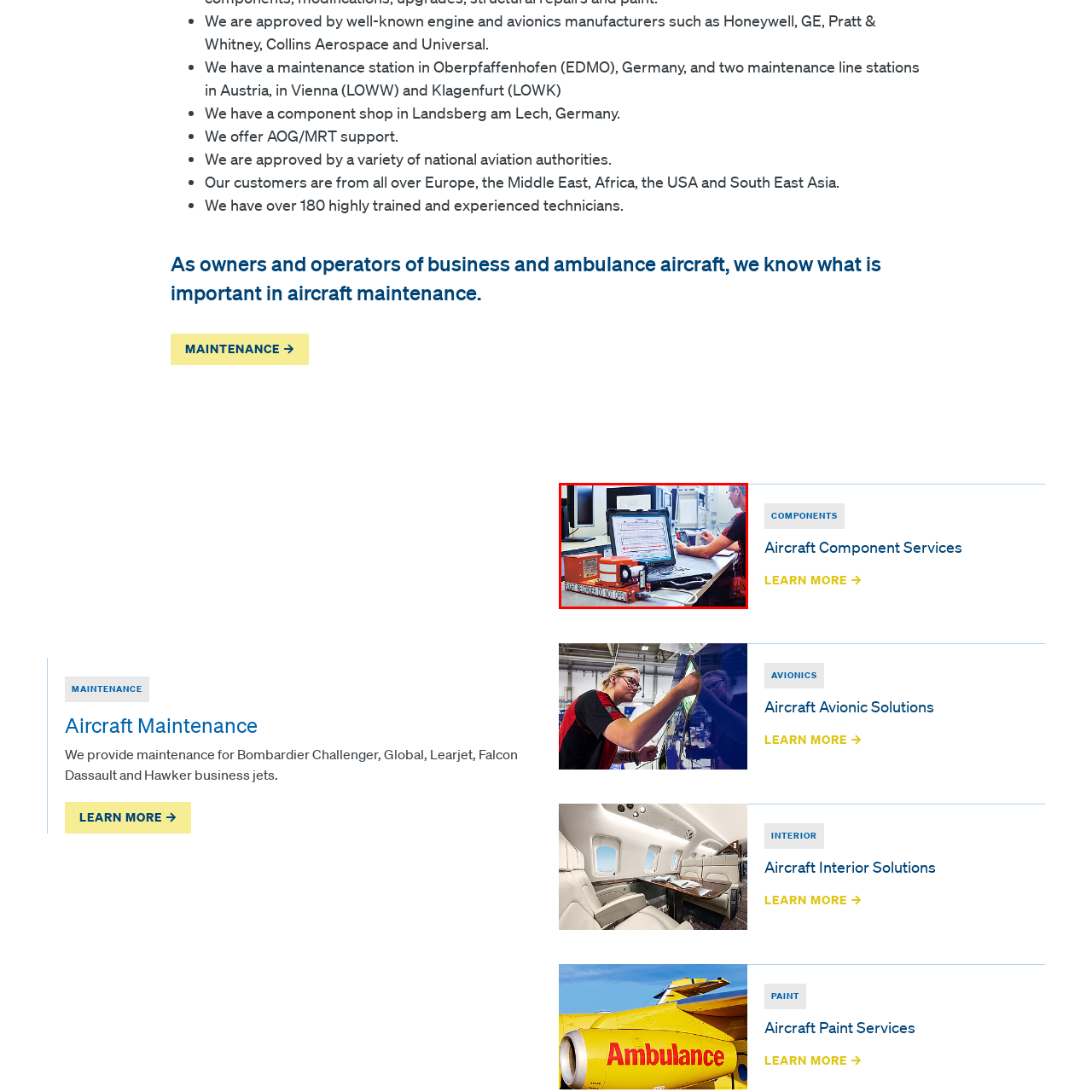Examine the contents within the red bounding box and respond with a single word or phrase: What is the purpose of the equipment labeled 'FLIGHT RECORDER DO NOT OPEN'?

Aviation safety and monitoring